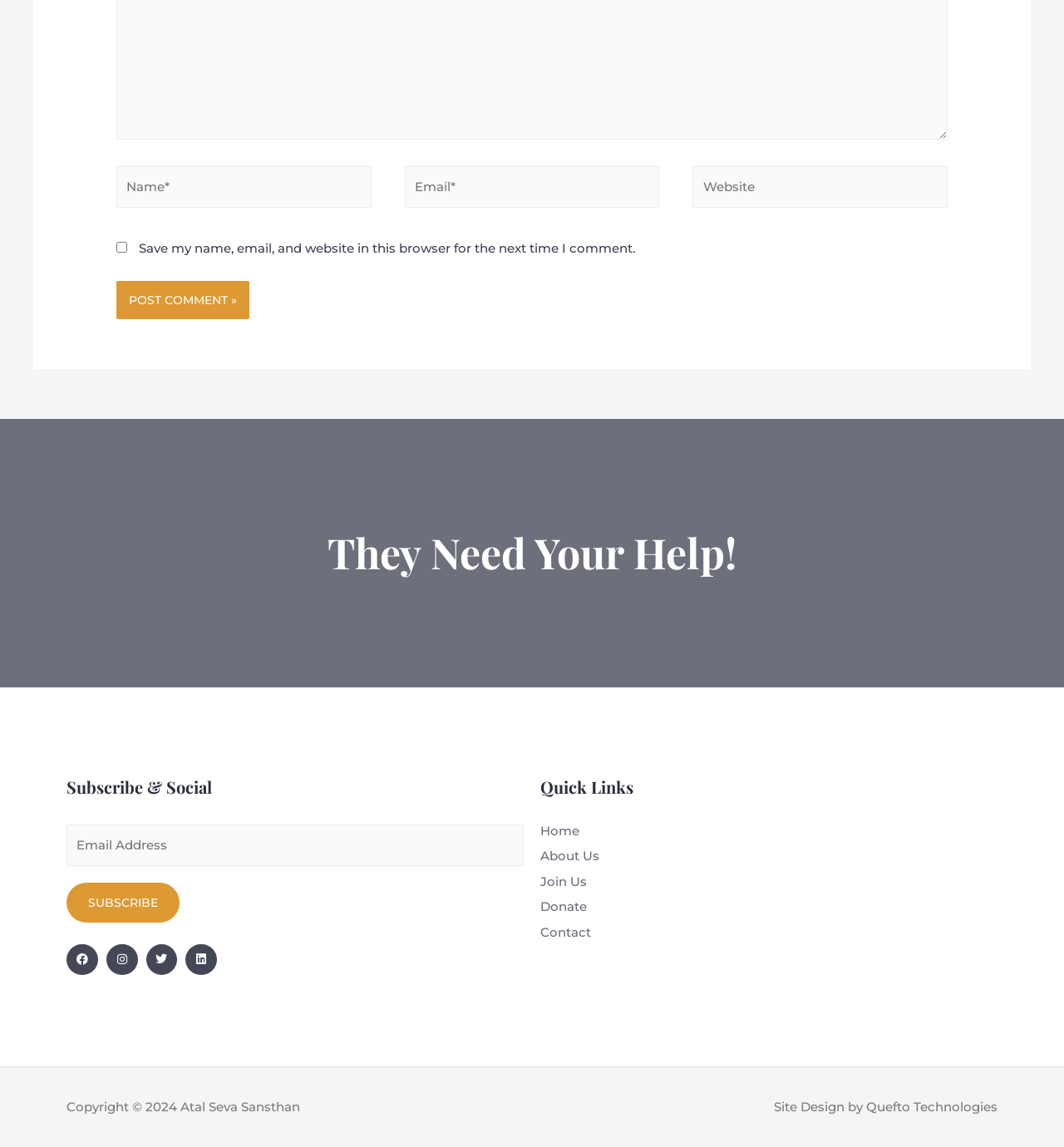What is the copyright year of the website?
Look at the webpage screenshot and answer the question with a detailed explanation.

The copyright information at the bottom of the website states 'Copyright © 2024 Atal Seva Sansthan', which indicates that the copyright year is 2024.